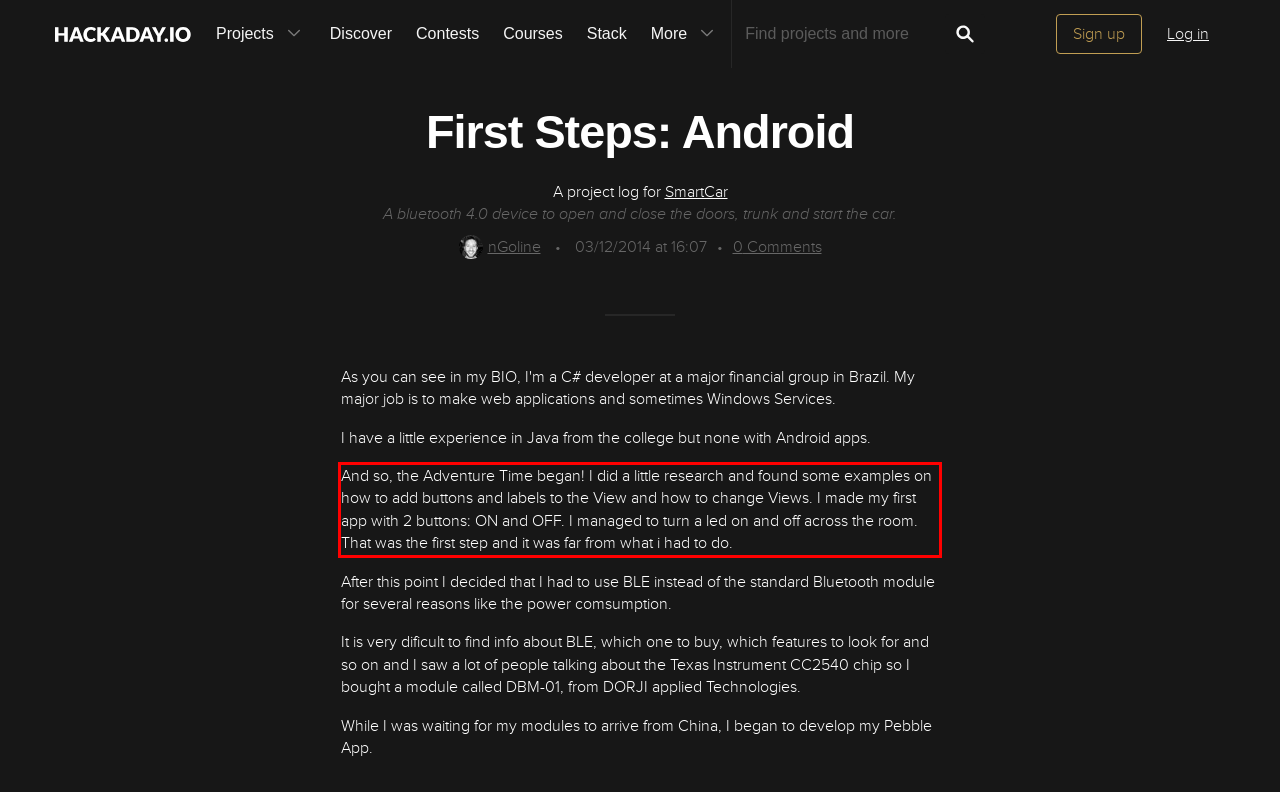You have a screenshot of a webpage with a UI element highlighted by a red bounding box. Use OCR to obtain the text within this highlighted area.

And so, the Adventure Time began! I did a little research and found some examples on how to add buttons and labels to the View and how to change Views. I made my first app with 2 buttons: ON and OFF. I managed to turn a led on and off across the room. That was the first step and it was far from what i had to do.